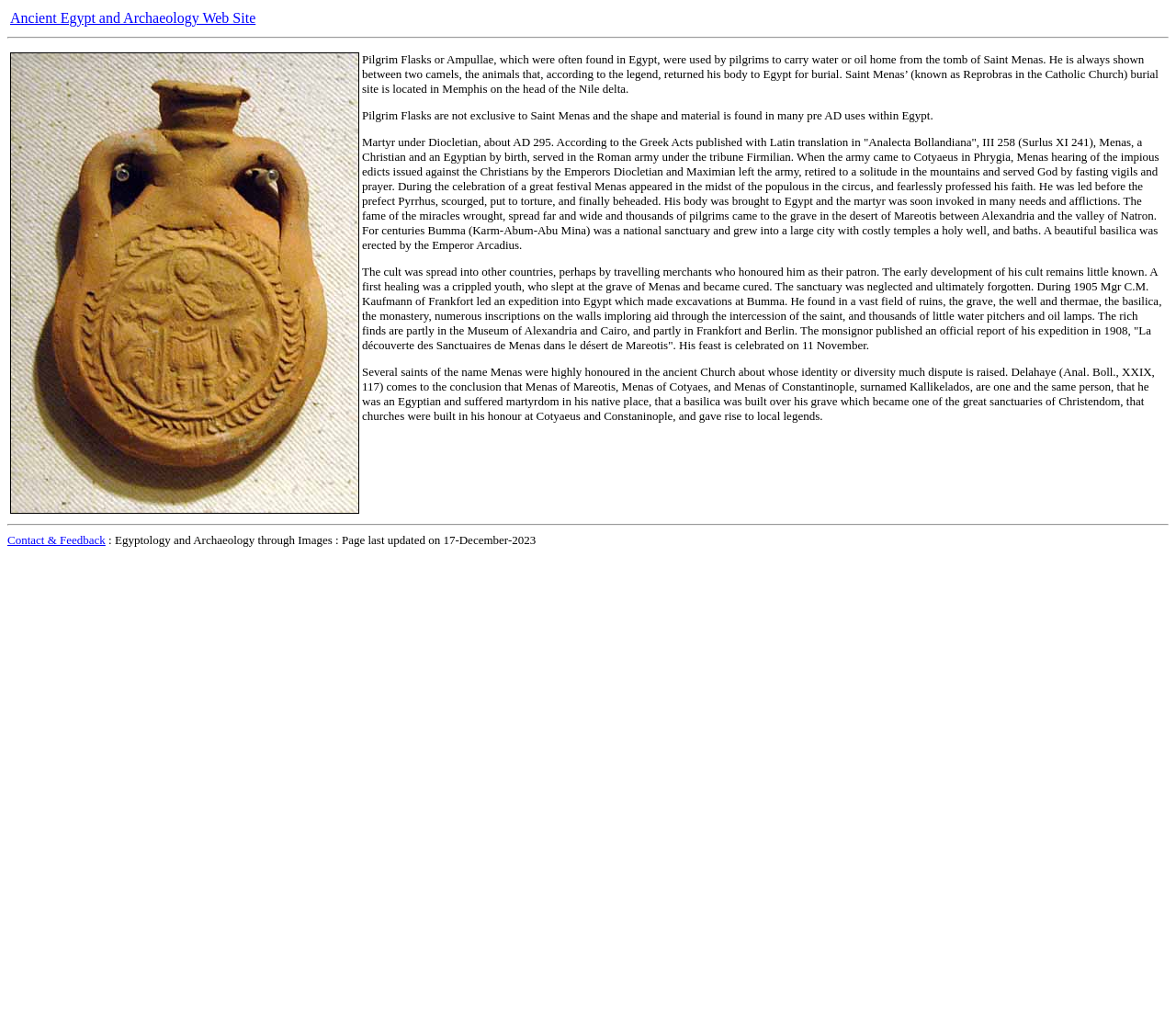Determine the bounding box for the described UI element: "Contact & Feedback".

[0.006, 0.522, 0.09, 0.535]